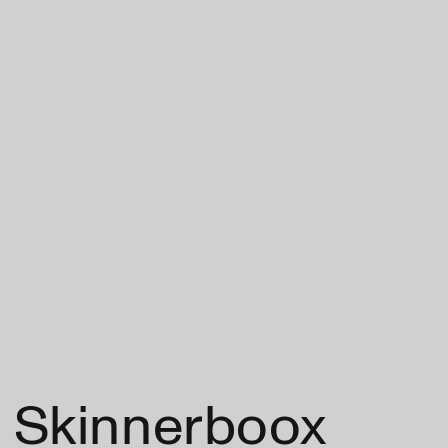What type of font is used for the name 'Skinnerboox'?
Please utilize the information in the image to give a detailed response to the question.

The caption describes the font used for the name 'Skinnerboox' as bold and modern, which suggests a clean and contemporary design aesthetic.